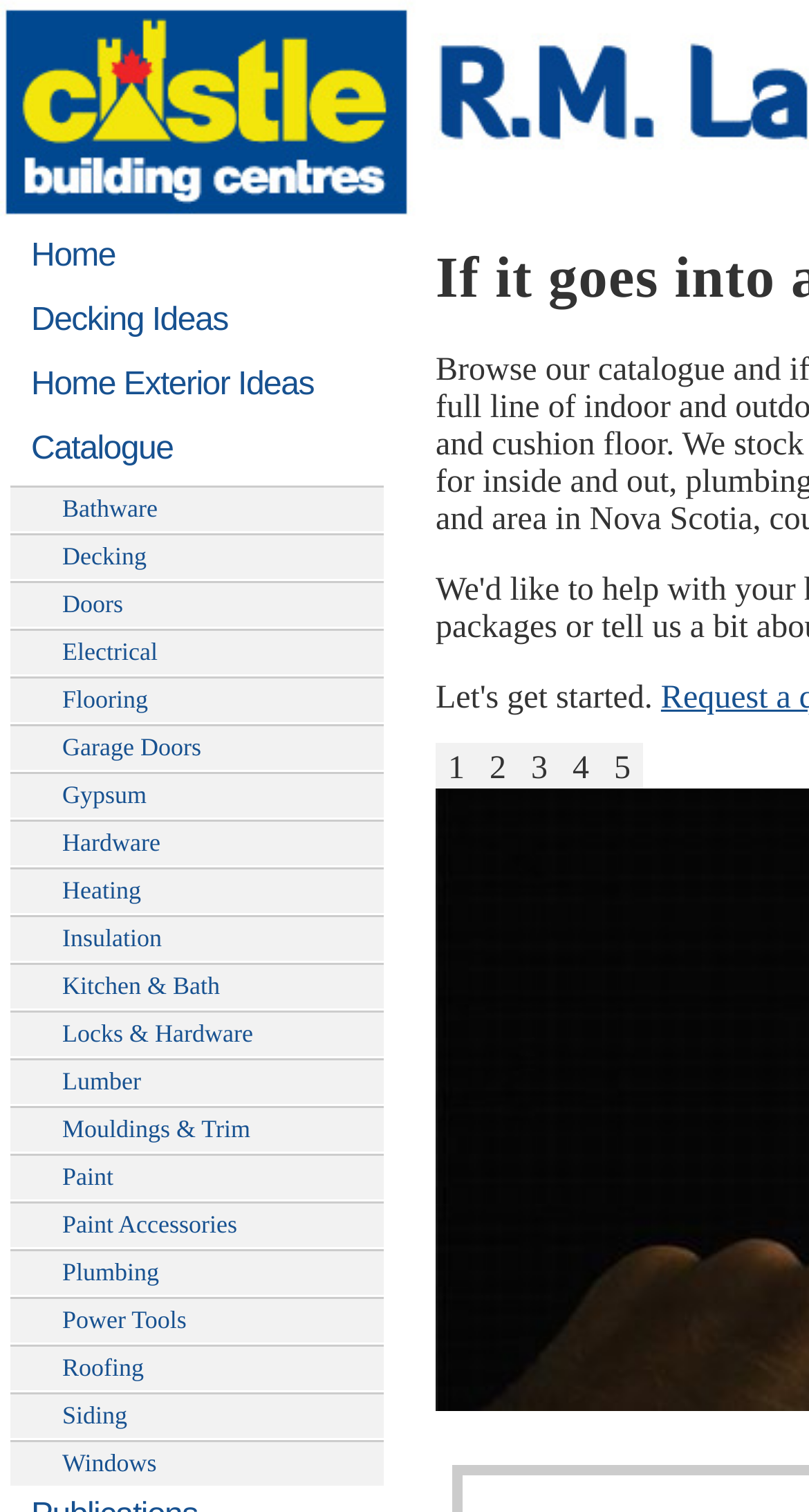Find the bounding box of the web element that fits this description: "Windows".

[0.013, 0.952, 0.474, 0.984]